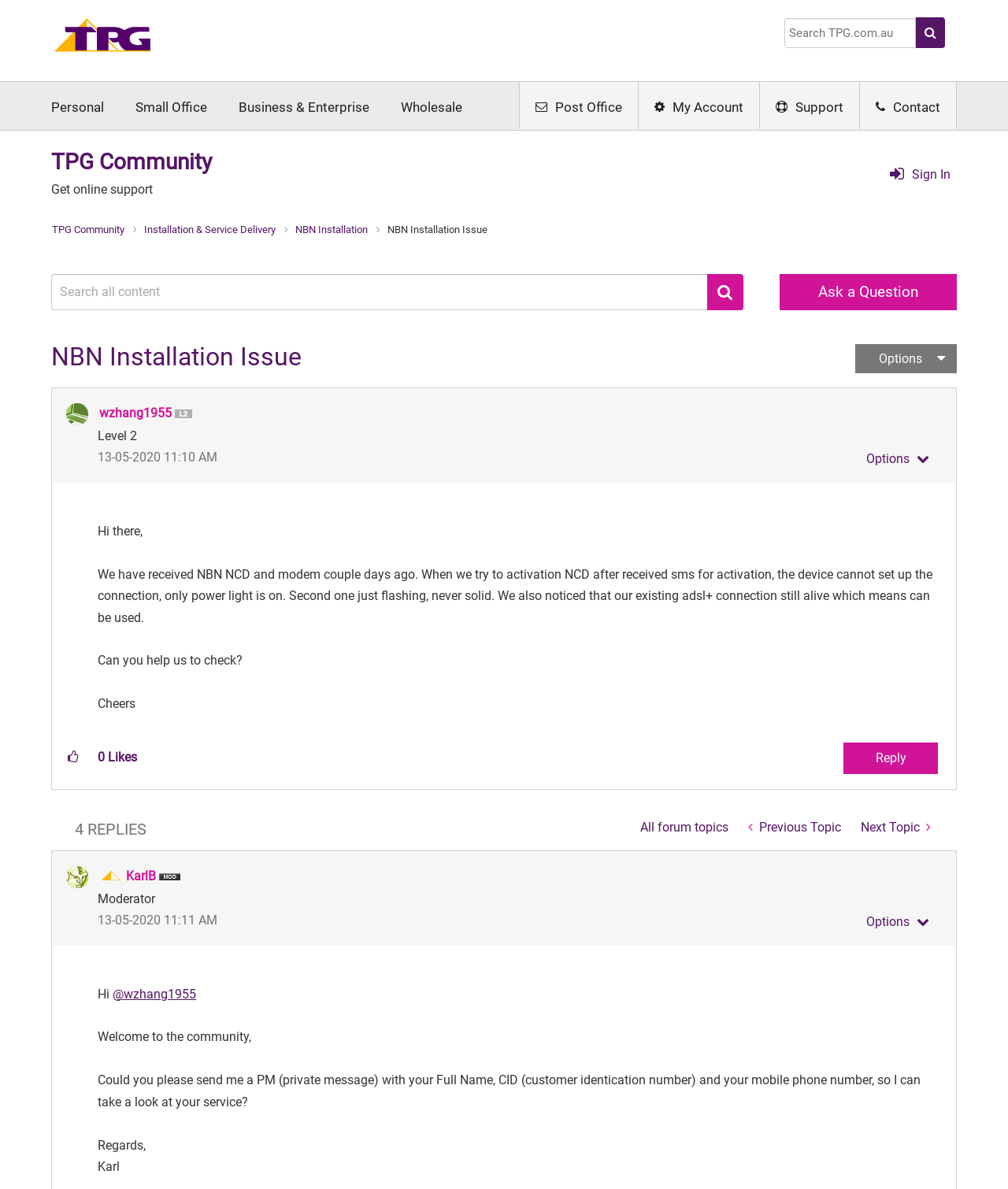What is the role of KarlB in the community?
Use the image to give a comprehensive and detailed response to the question.

I determined the role of KarlB by looking at the image 'Moderator' located next to KarlB's profile picture, which indicates that KarlB is a moderator in the community.